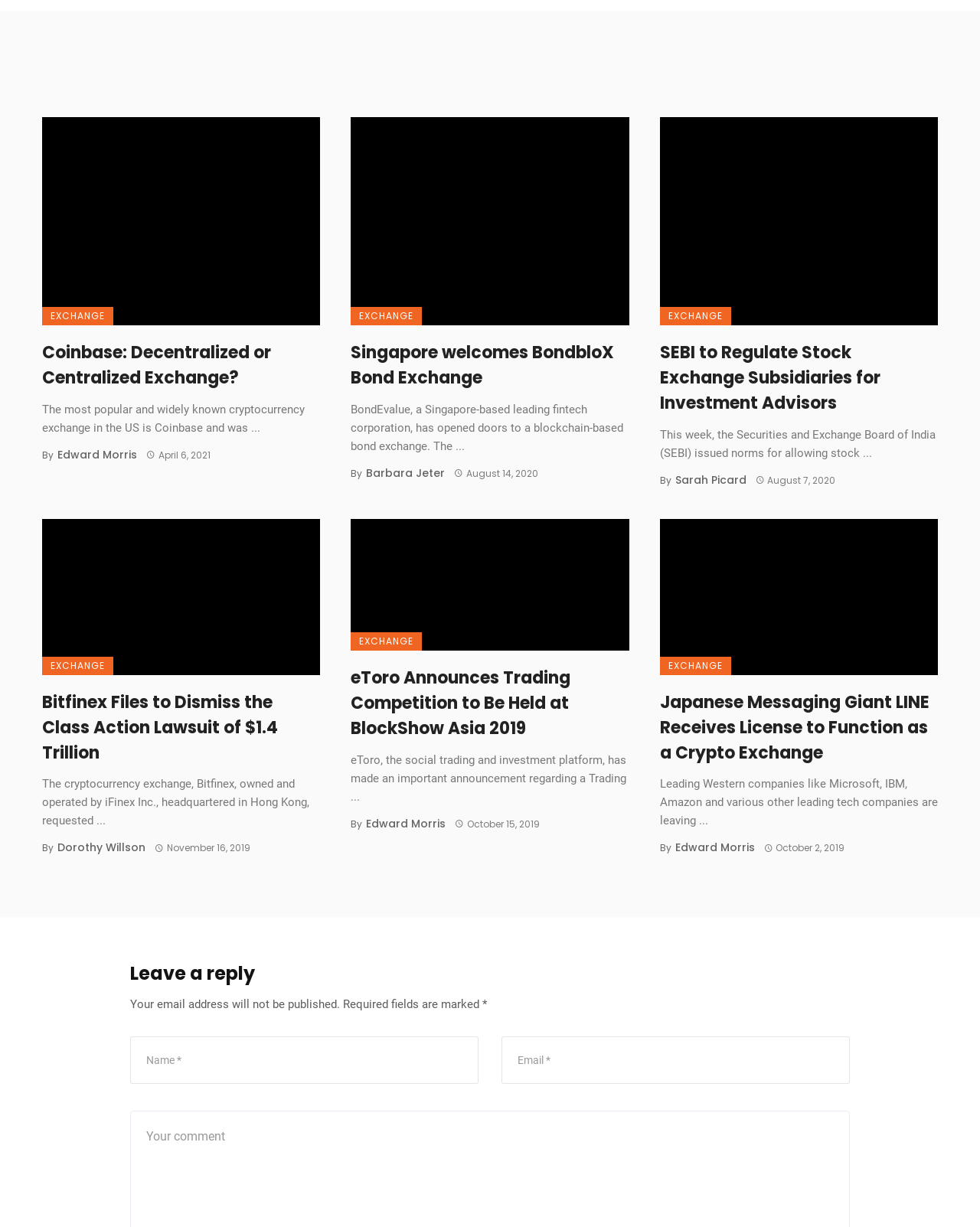Please locate the bounding box coordinates of the element that should be clicked to achieve the given instruction: "Click on the 'Coinbase: Decentralized or Centralized Exchange' link".

[0.043, 0.095, 0.327, 0.265]